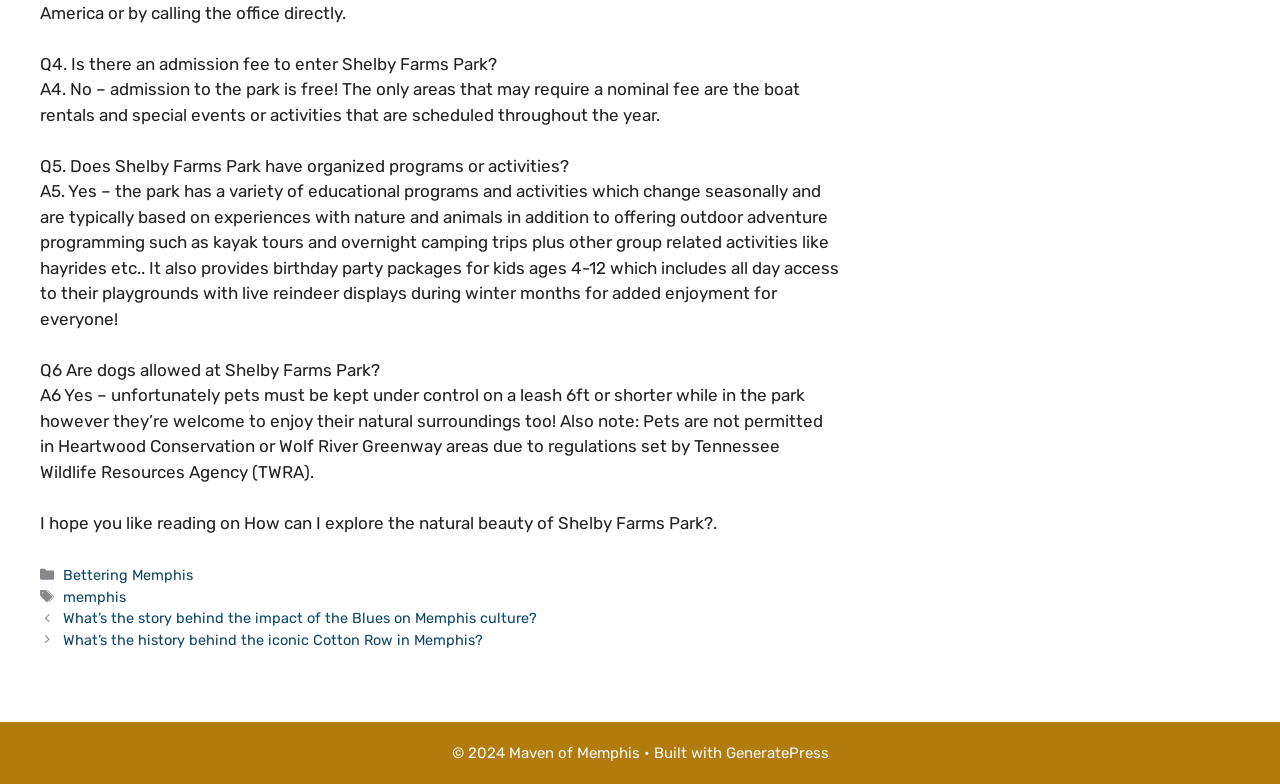Respond with a single word or phrase:
What is the name of the theme used to build this website?

GeneratePress